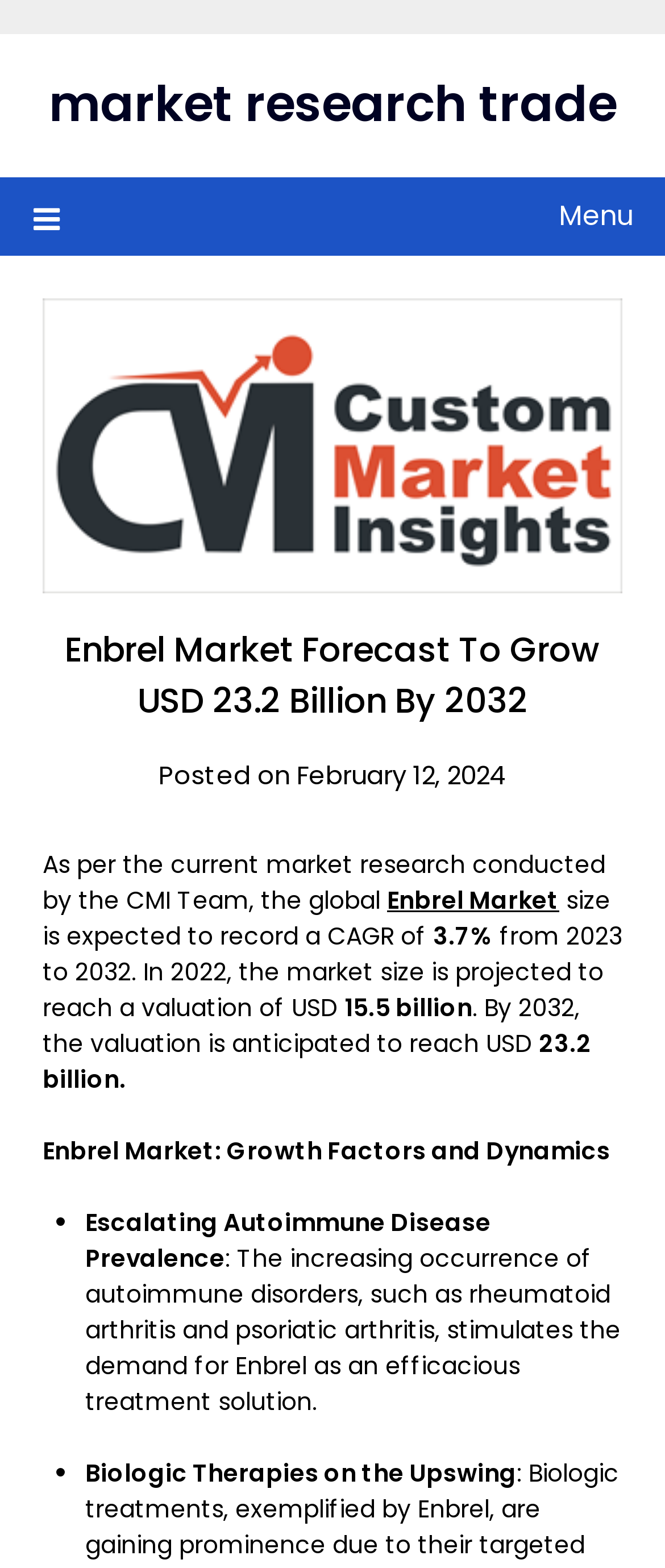What is the projected market size of Enbrel in 2022?
Examine the image and provide an in-depth answer to the question.

The answer can be found in the text 'In 2022, the market size is projected to reach a valuation of USD 15.5 billion.'